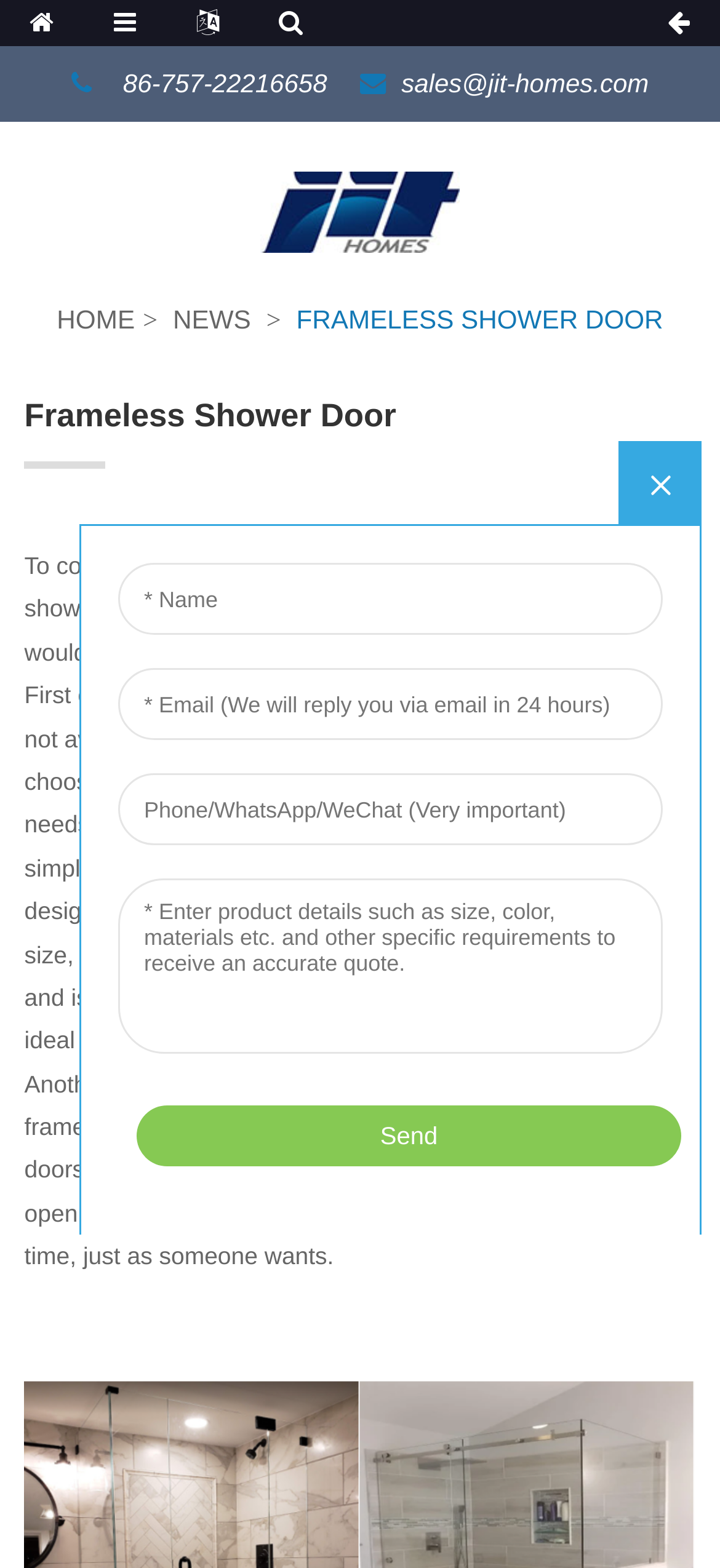Find the bounding box coordinates for the element described here: "Schedule a Call".

None